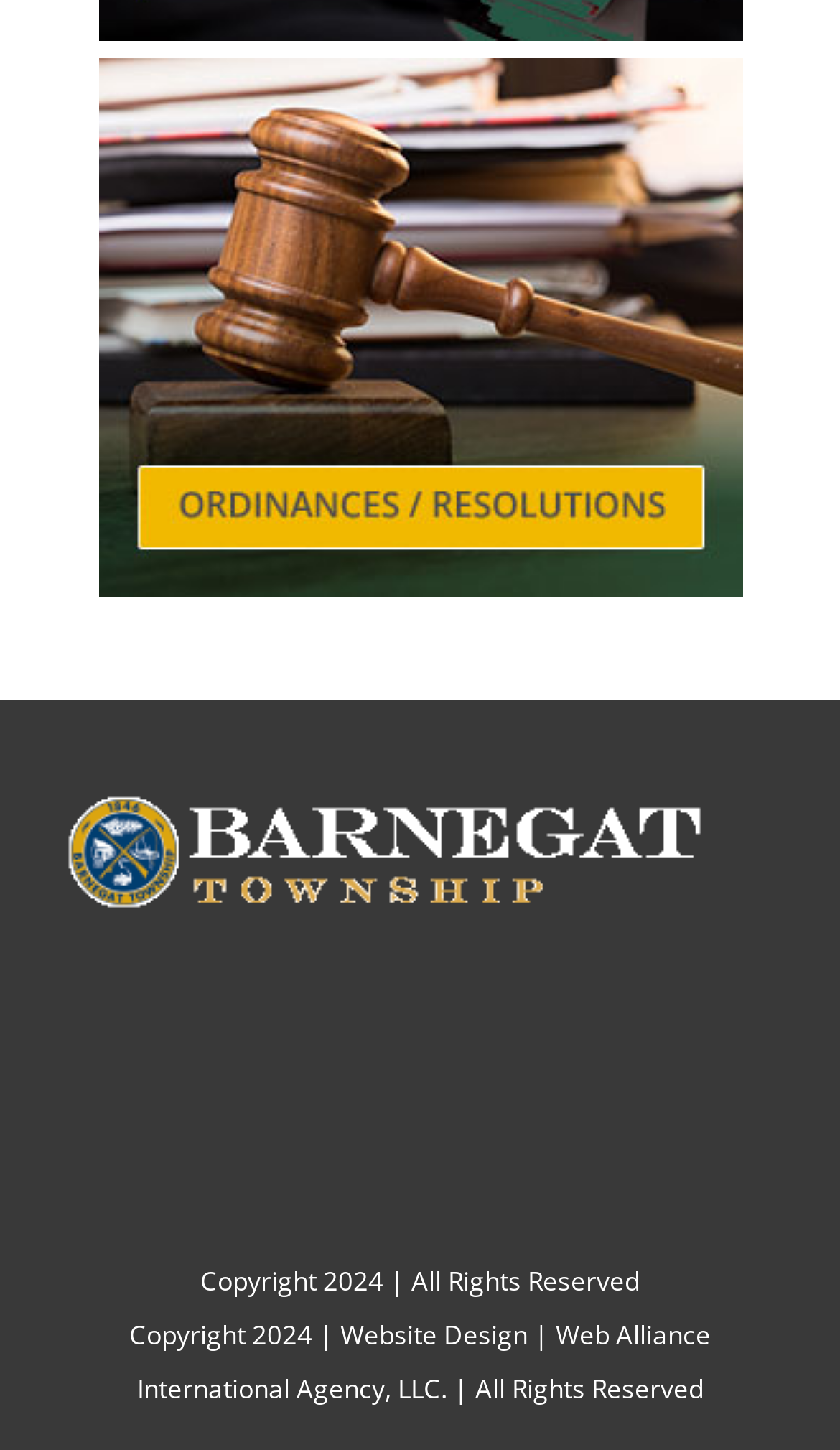What is the purpose of the ordinances and resolutions link?
Respond with a short answer, either a single word or a phrase, based on the image.

To access ordinances and resolutions